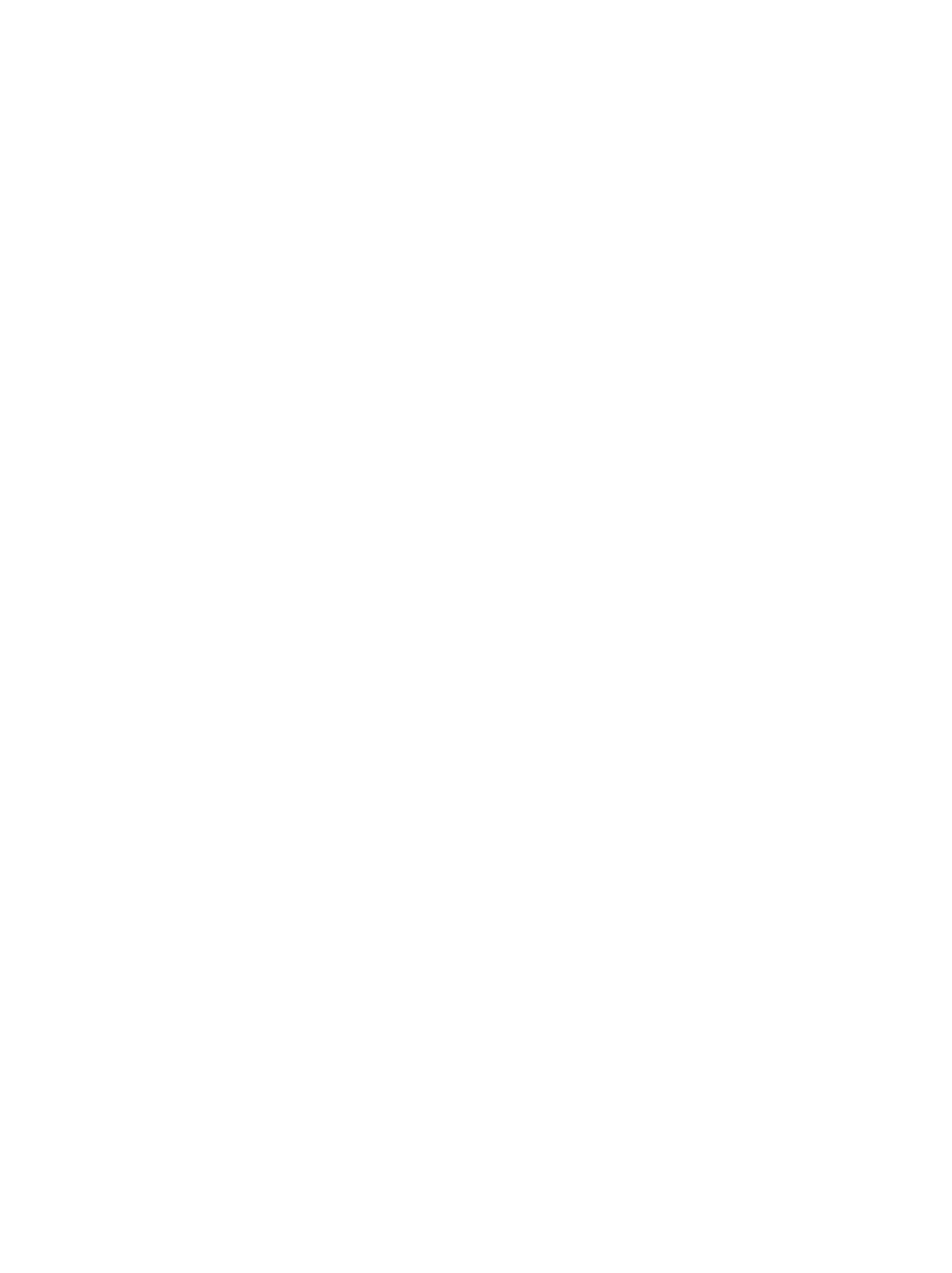Determine the bounding box for the UI element described here: "S’moo Ovary Good".

[0.287, 0.719, 0.386, 0.729]